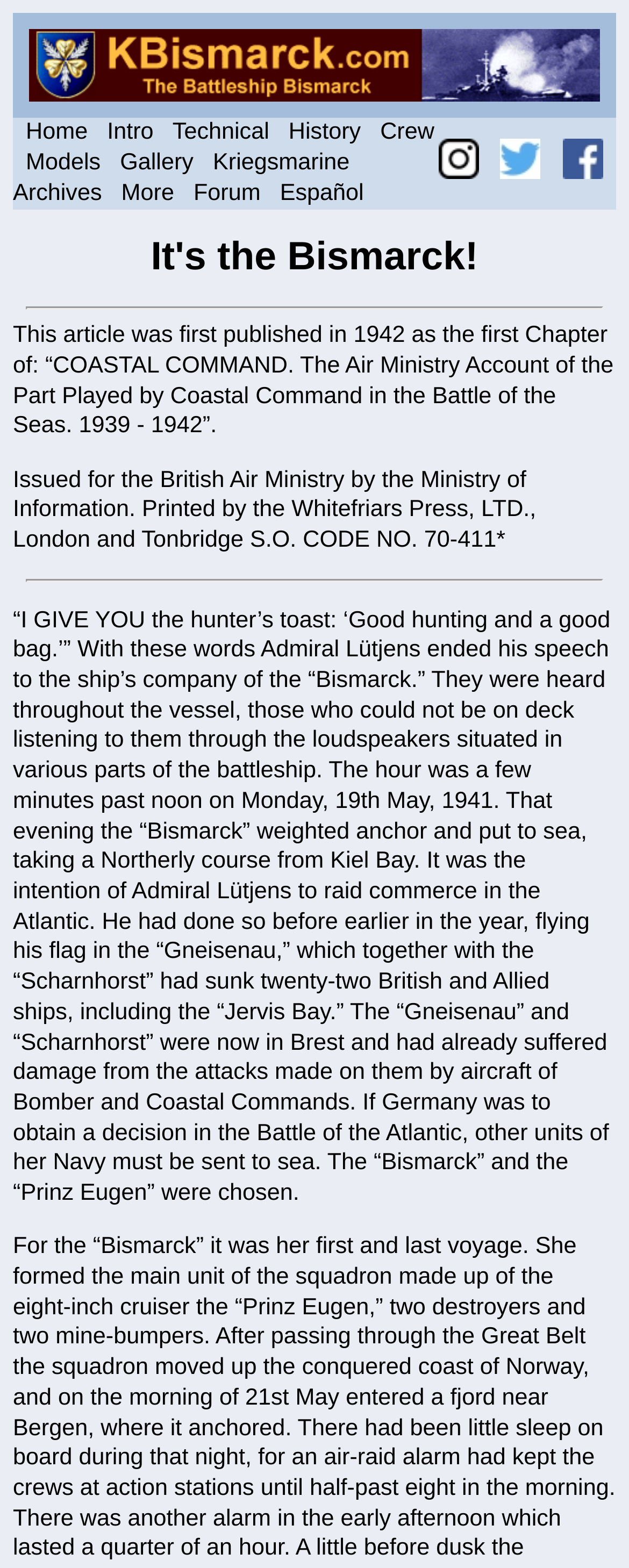Please specify the bounding box coordinates of the region to click in order to perform the following instruction: "View Gallery".

[0.191, 0.096, 0.308, 0.112]